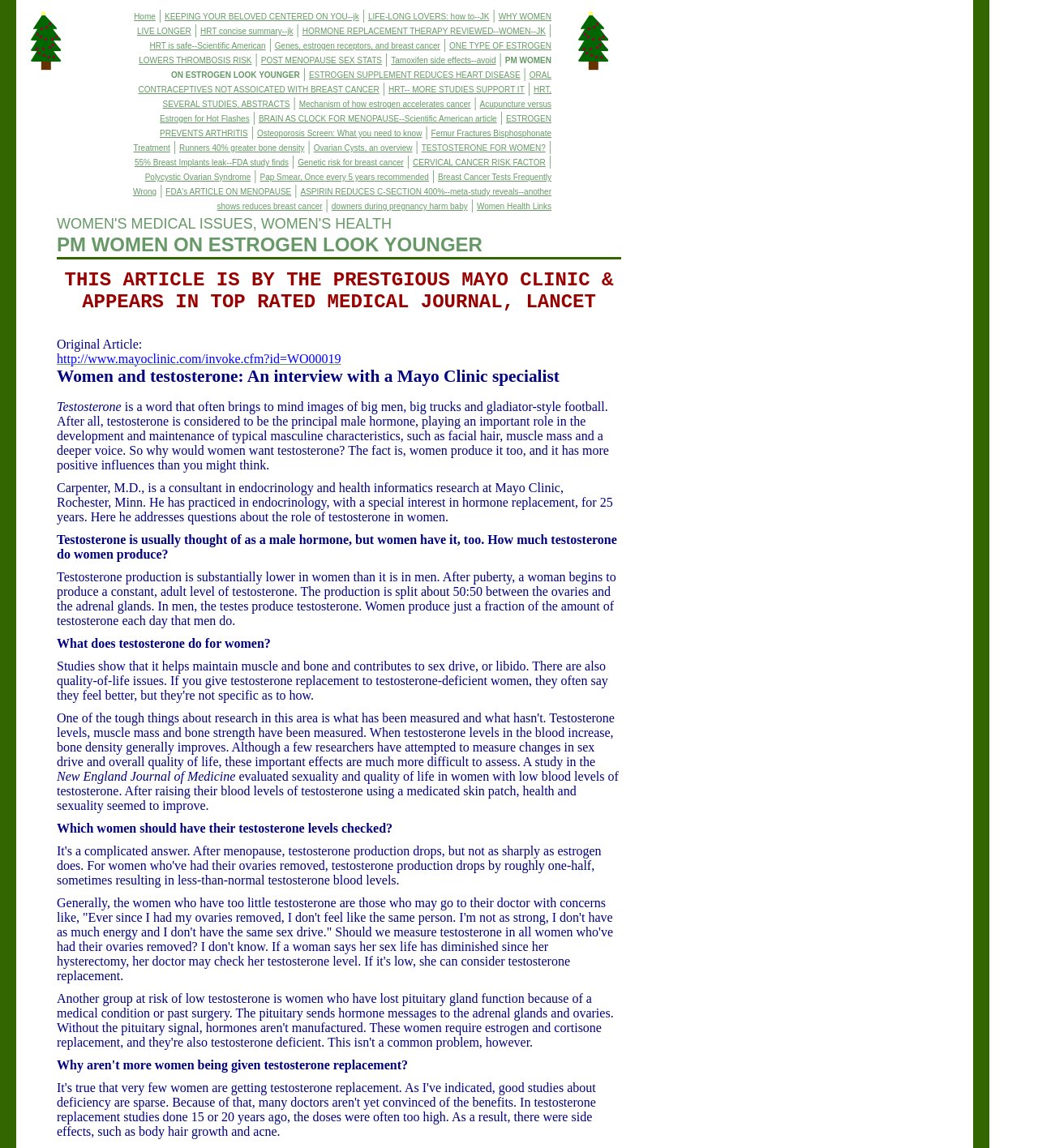Could you locate the bounding box coordinates for the section that should be clicked to accomplish this task: "read the article from Mayo Clinic".

[0.055, 0.31, 0.329, 0.318]